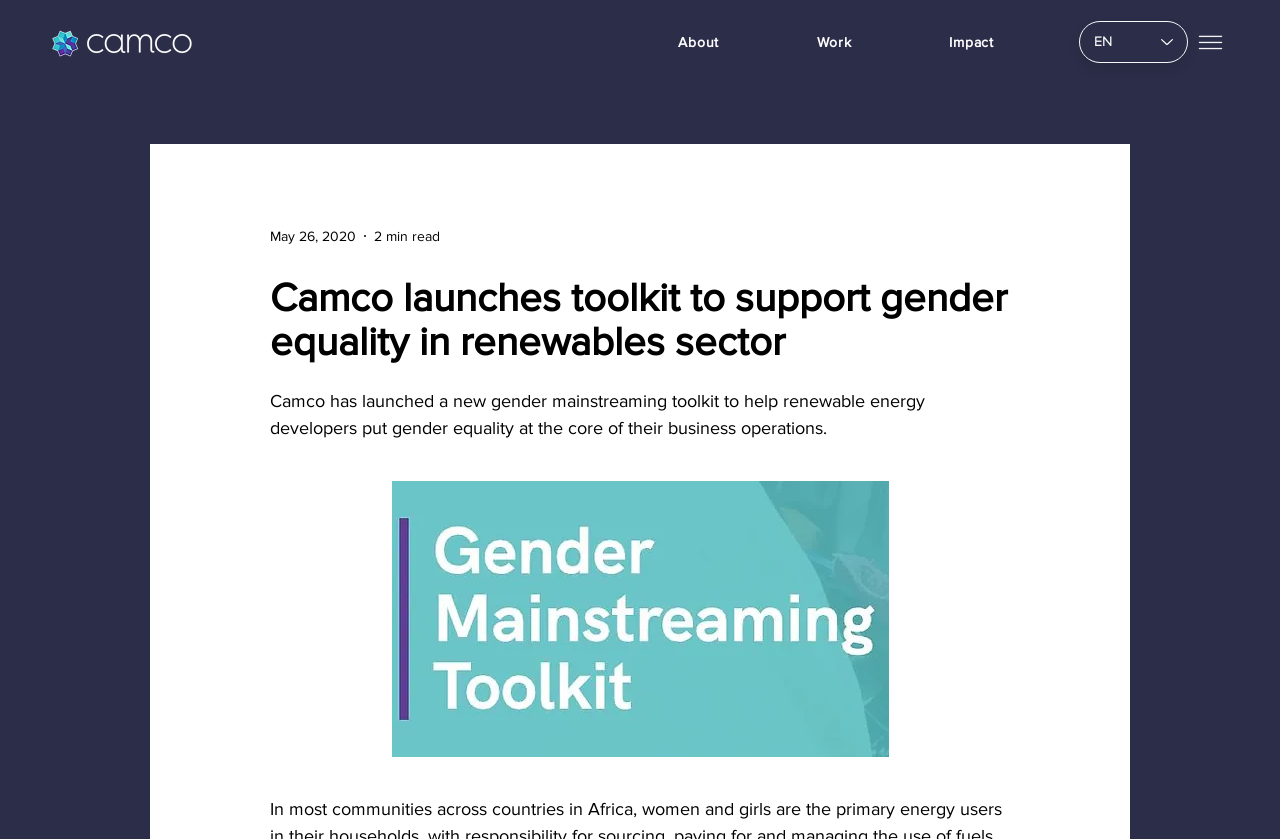Describe all the visual and textual components of the webpage comprehensively.

The webpage is about Camco's launch of a new gender mainstreaming toolkit to support gender equality in the renewable energy sector. At the top left corner, there is a Camco logo, which is an image linked to the Camco website. 

To the right of the logo, there is a navigation menu with three links: "About", "Work", and "Impact". 

On the top right corner, there is a language selector with the current language set to English, indicated by the text "EN". 

Below the navigation menu, there is a button with a date "May 26, 2020" and a reading time "2 min read" on its left side. 

The main content of the webpage is a heading that reads "Camco launches toolkit to support gender equality in renewables sector". Below the heading, there is a paragraph of text that summarizes the toolkit's purpose, which is to help renewable energy developers put gender equality at the core of their business operations. 

On the right side of the paragraph, there is a button, but its purpose is not specified.